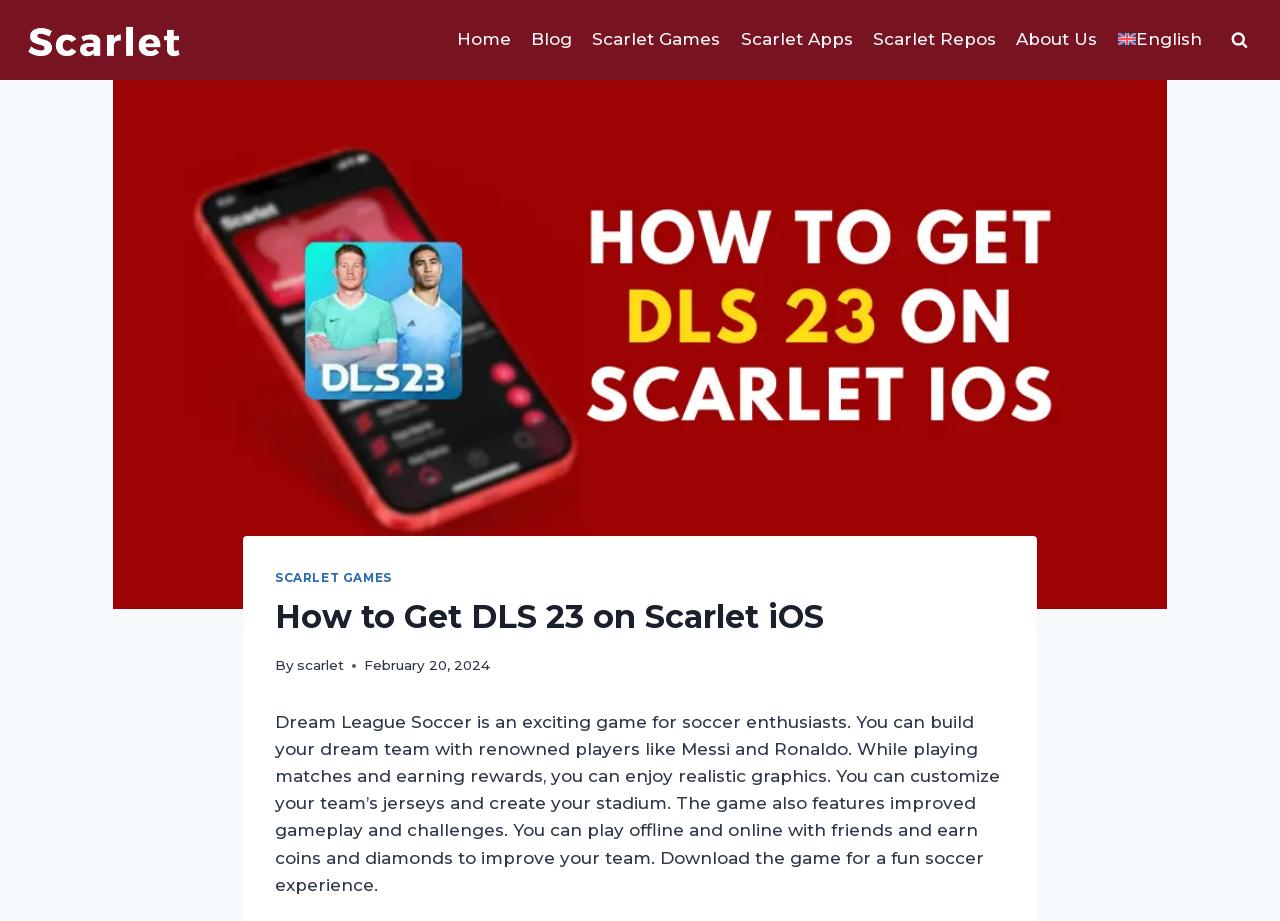Detail the webpage's structure and highlights in your description.

The webpage is about installing DLS 23 on Scarlet iOS for an enhanced gaming experience. At the top left corner, there is a Scarlet iOS logo, which is a link and an image. Below the logo, there is a secondary navigation bar with 7 links: Home, Blog, Scarlet Games, Scarlet Apps, Scarlet Repos, About Us, and English.

On the right side of the navigation bar, there is a button to view a search form. The main content of the webpage is an article with a heading "How to Get DLS 23 on Scarlet iOS". The article has a subheading "SCARLET GAMES" and a paragraph of text that describes Dream League Soccer, a game for soccer enthusiasts. The text explains the game's features, such as building a dream team, customizing jerseys and stadiums, and playing offline and online with friends.

The article also includes the author's name, "scarlet", and the date "February 20, 2024". There is a large image on the page, which is likely a screenshot or a promotional image for the game. Overall, the webpage provides a guide on how to install DLS 23 on Scarlet iOS, with a brief introduction to the game and its features.